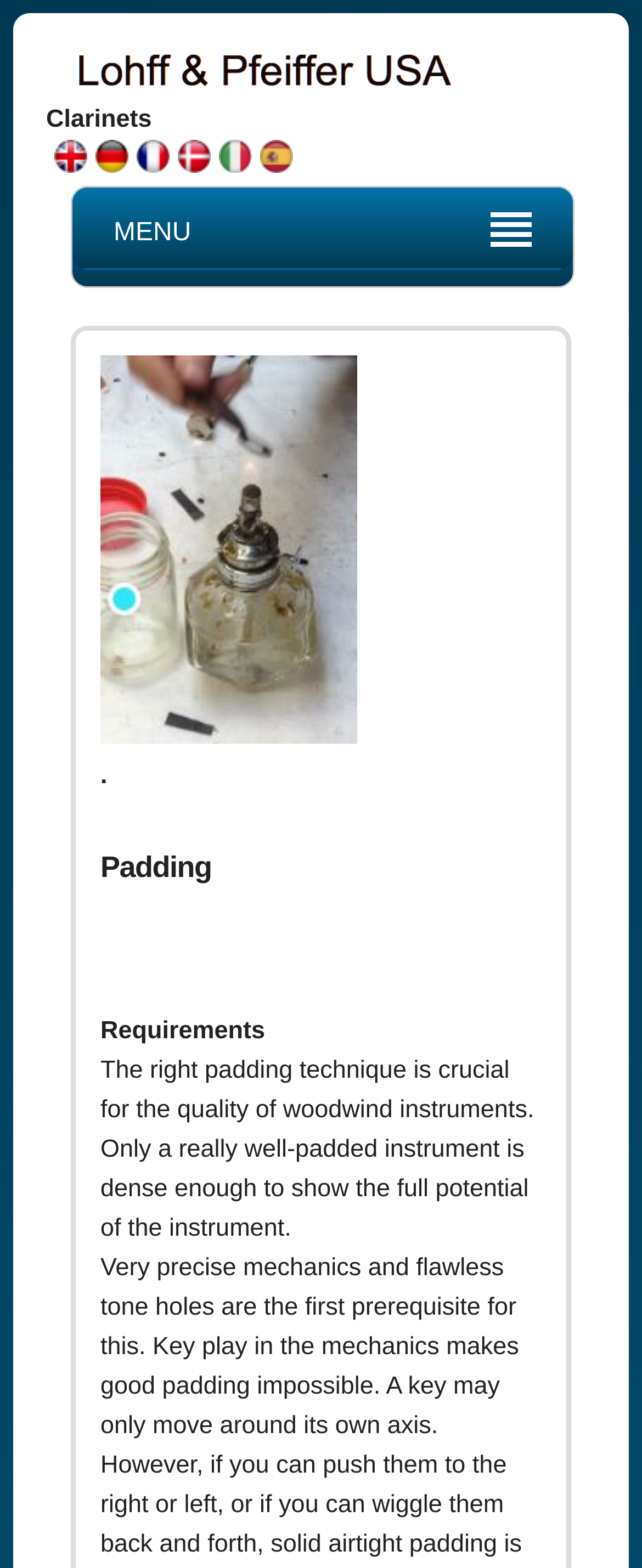What is the main topic of the webpage?
Please ensure your answer to the question is detailed and covers all necessary aspects.

The main topic of the webpage appears to be the padding technique for woodwind instruments, as indicated by the heading element 'Padding' with bounding box coordinates [0.156, 0.54, 0.844, 0.568] and the subsequent text discussing the importance of padding.